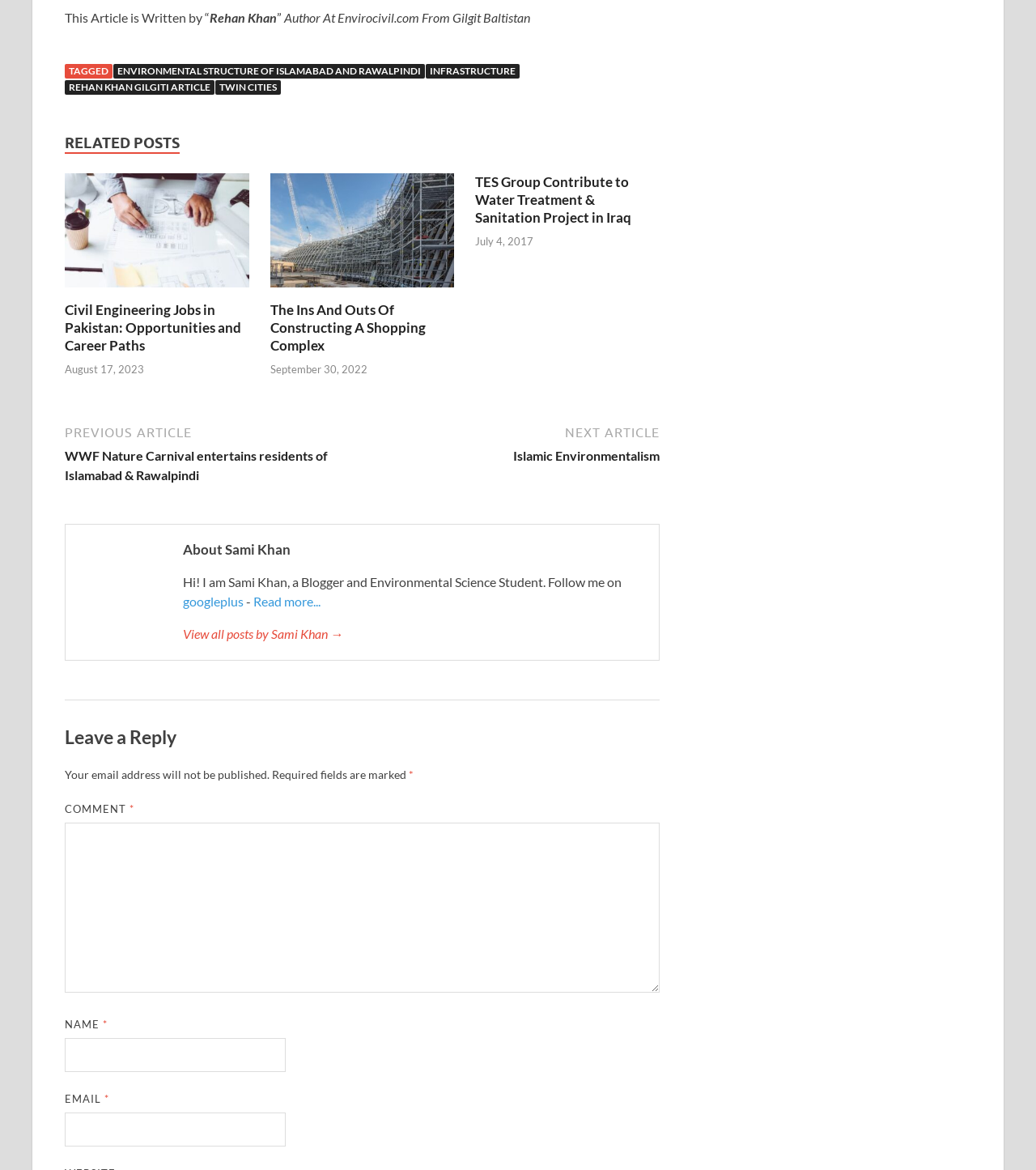Find the bounding box coordinates of the clickable region needed to perform the following instruction: "Leave a comment". The coordinates should be provided as four float numbers between 0 and 1, i.e., [left, top, right, bottom].

[0.062, 0.703, 0.637, 0.848]